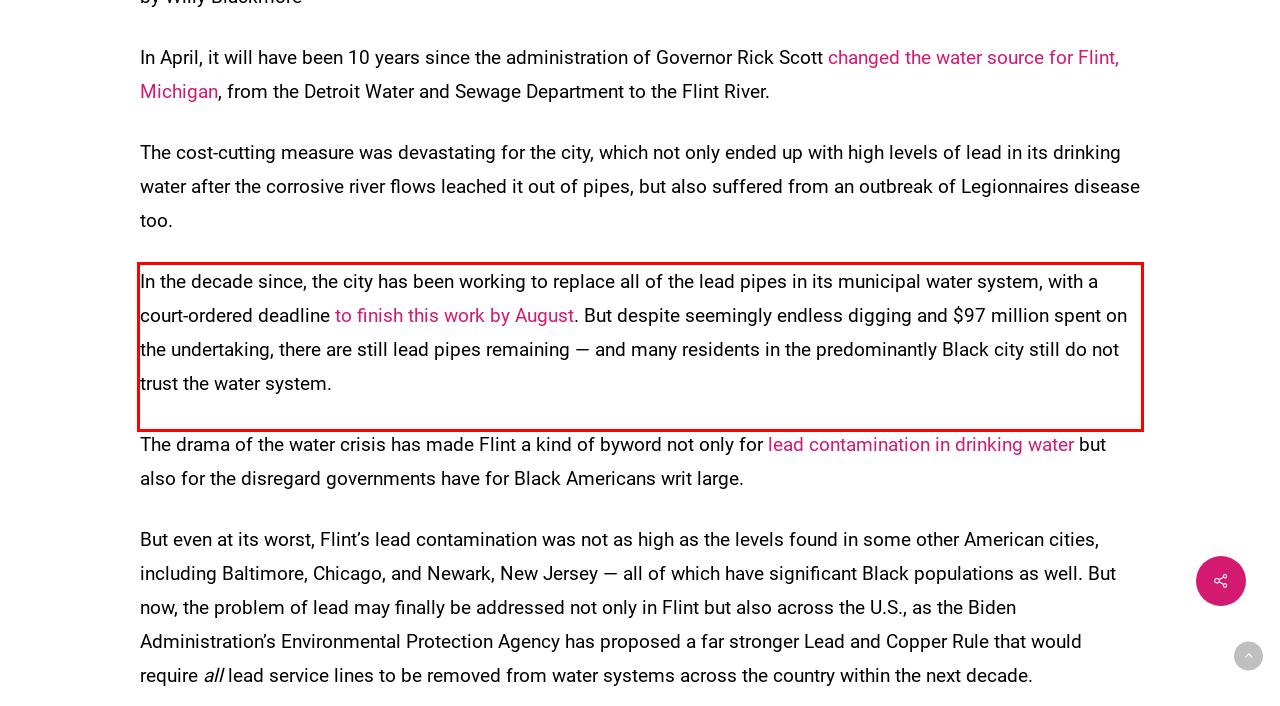Given a screenshot of a webpage, locate the red bounding box and extract the text it encloses.

In the decade since, the city has been working to replace all of the lead pipes in its municipal water system, with a court-ordered deadline to finish this work by August. But despite seemingly endless digging and $97 million spent on the undertaking, there are still lead pipes remaining — and many residents in the predominantly Black city still do not trust the water system.